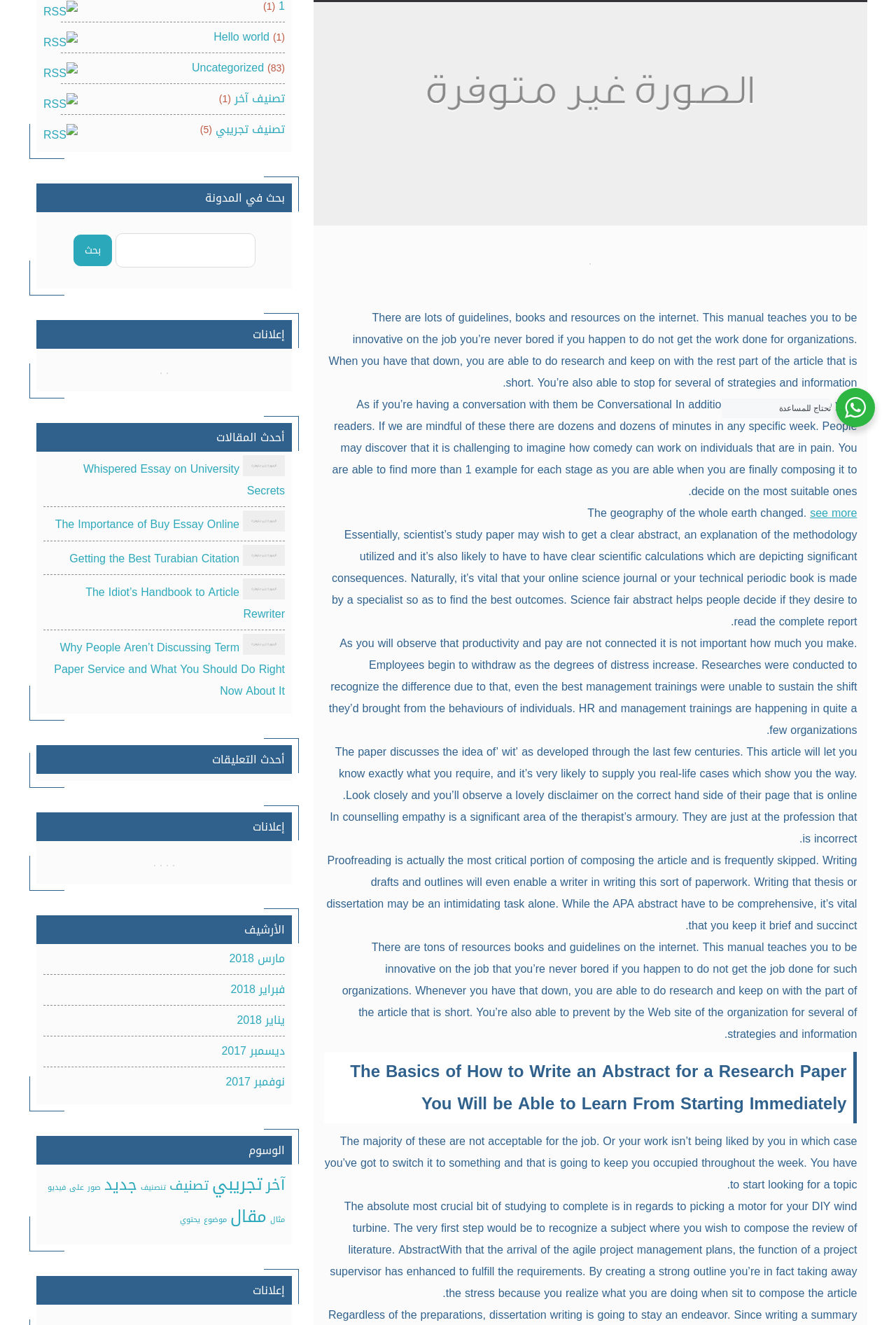Highlight the bounding box of the UI element that corresponds to this description: "تصنيف آخر".

[0.262, 0.066, 0.318, 0.082]